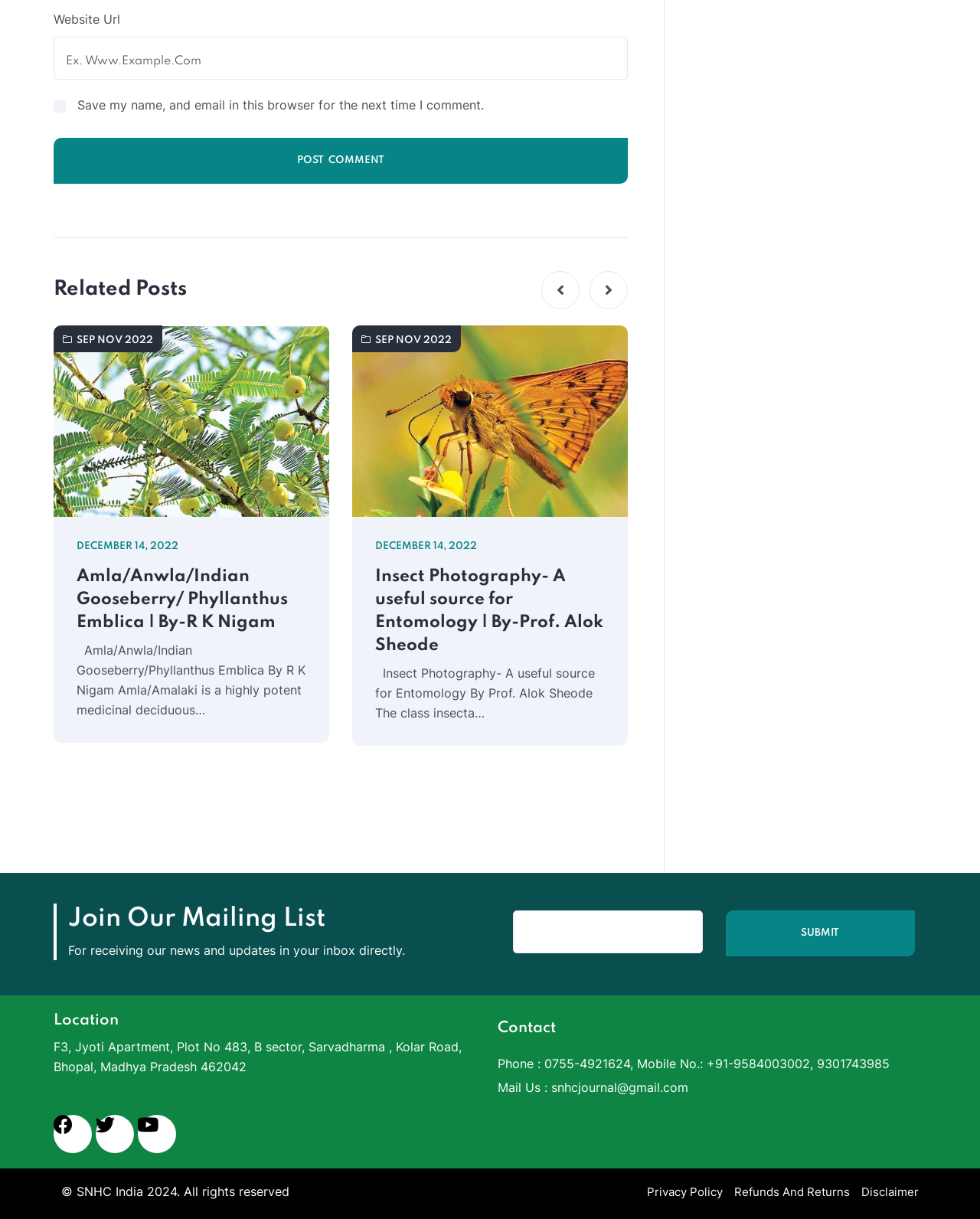Provide a brief response to the question using a single word or phrase: 
How many related posts are there?

3